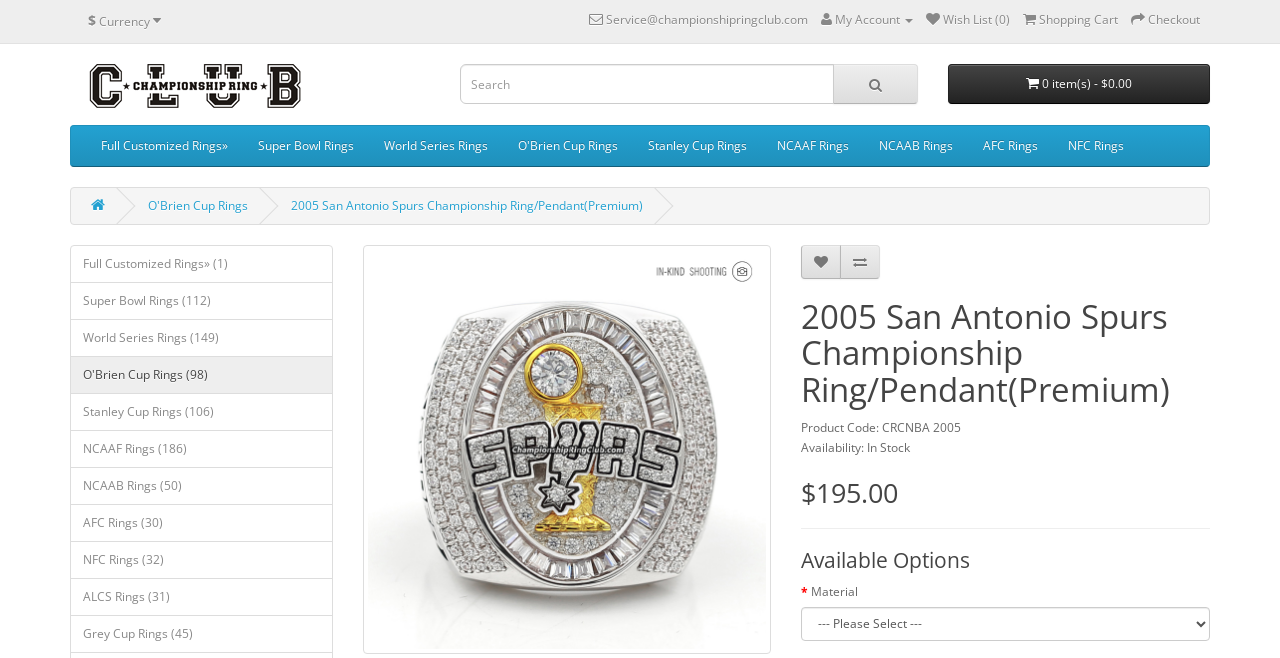Generate the main heading text from the webpage.

2005 San Antonio Spurs Championship Ring/Pendant(Premium)